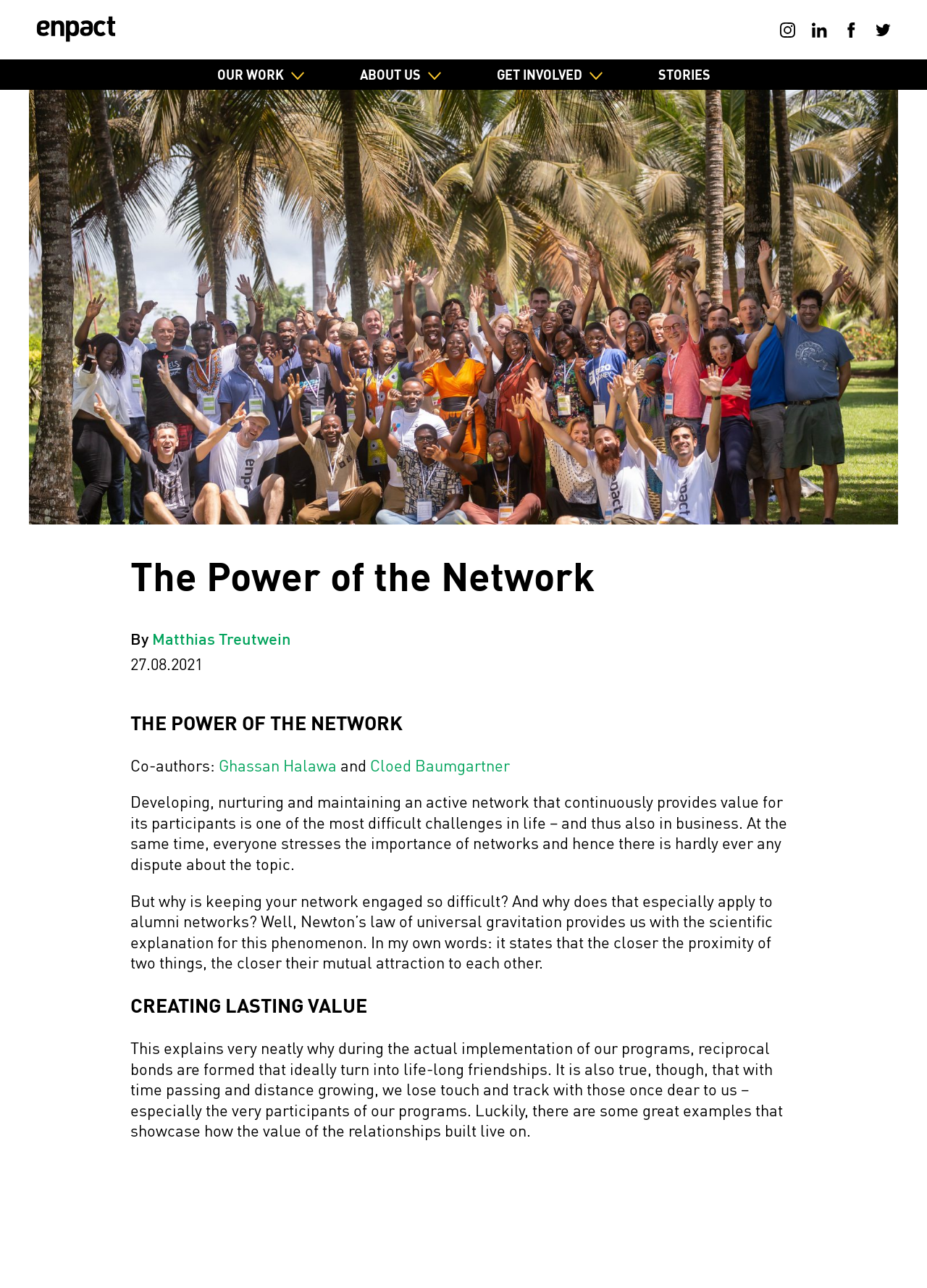Given the description "Cloed Baumgartner", determine the bounding box of the corresponding UI element.

[0.399, 0.586, 0.55, 0.602]